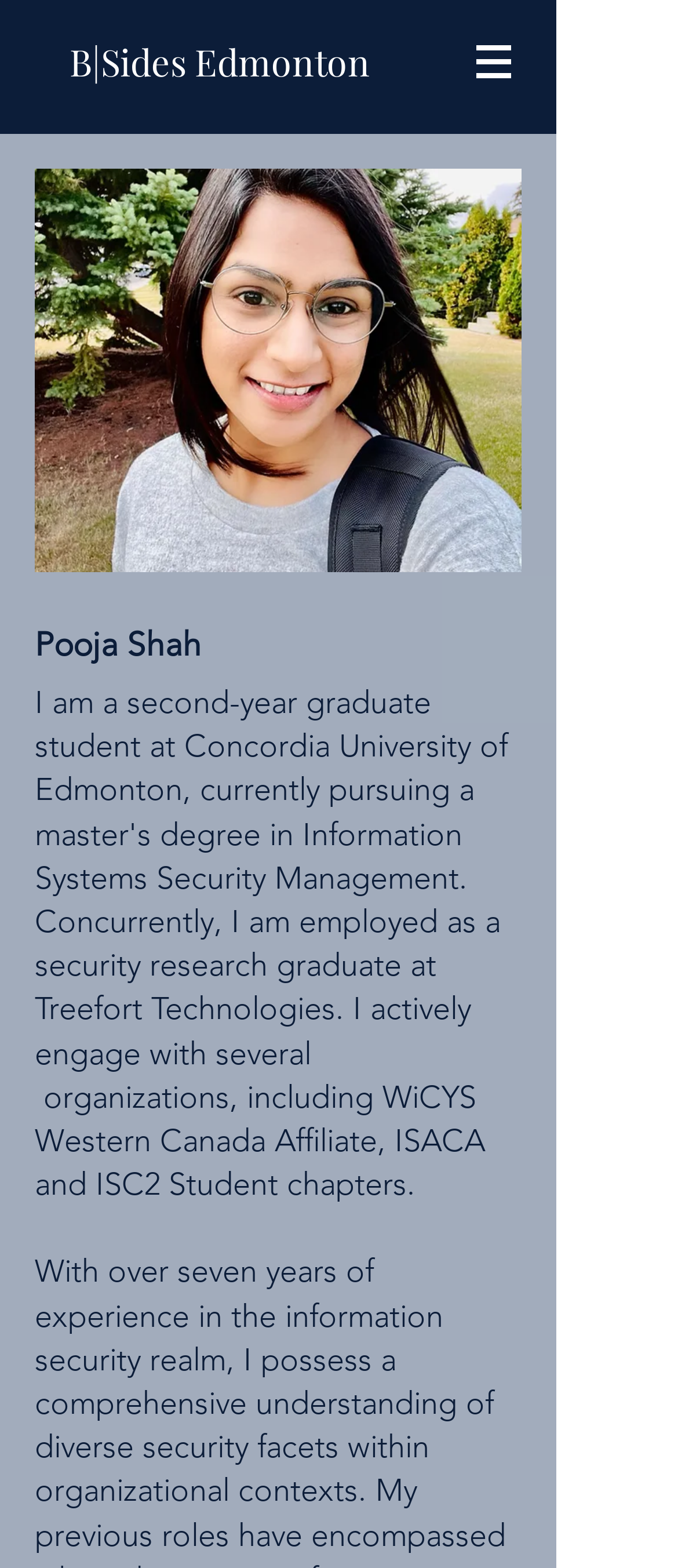Respond to the question below with a concise word or phrase:
What is the type of image on the webpage?

Face photo